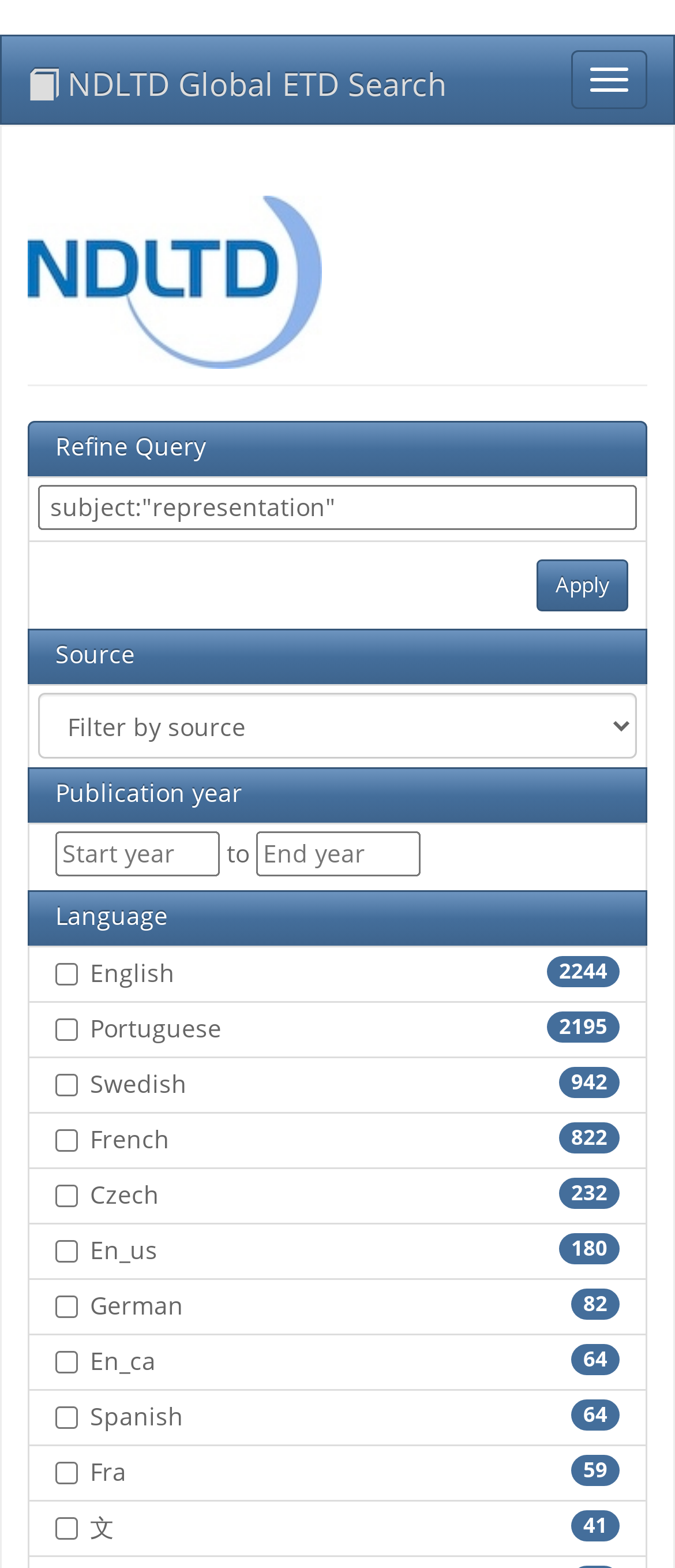What is the default language selected in the language filter?
Provide a one-word or short-phrase answer based on the image.

None